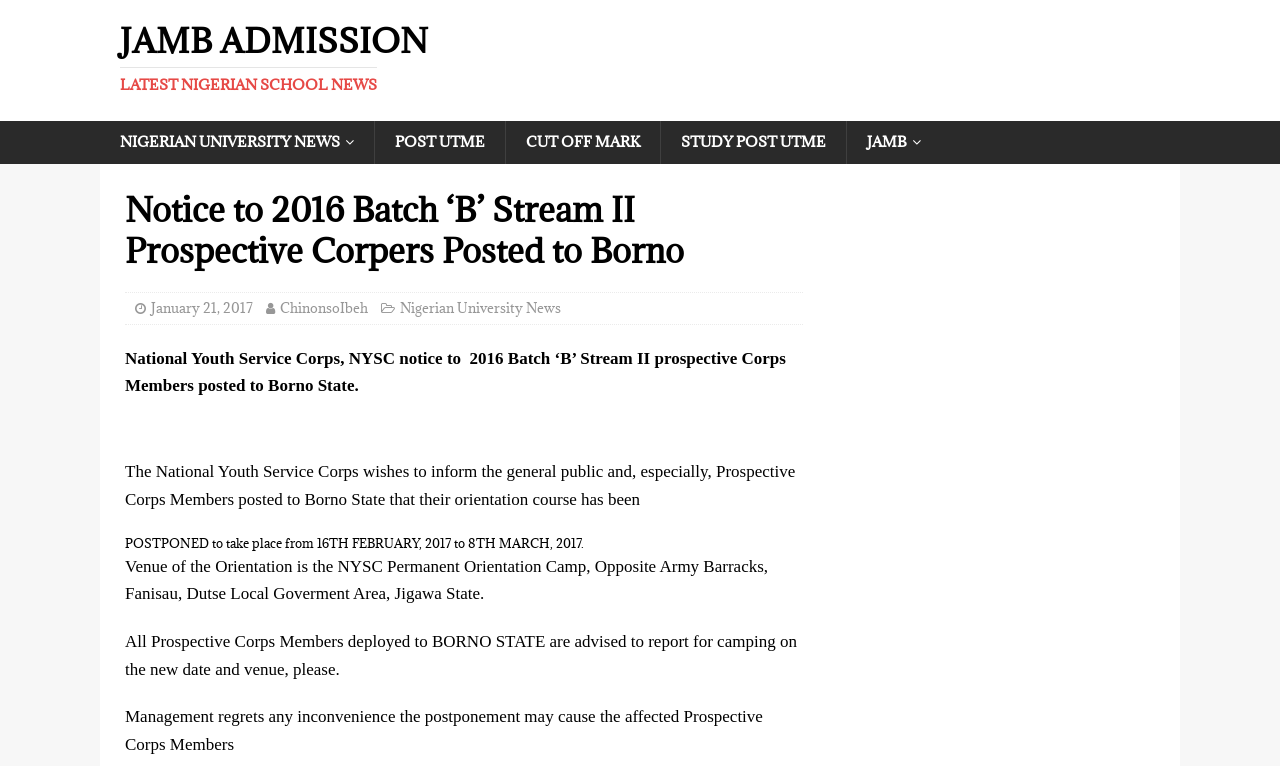Extract the main heading from the webpage content.

Notice to 2016 Batch ‘B’ Stream II Prospective Corpers Posted to Borno